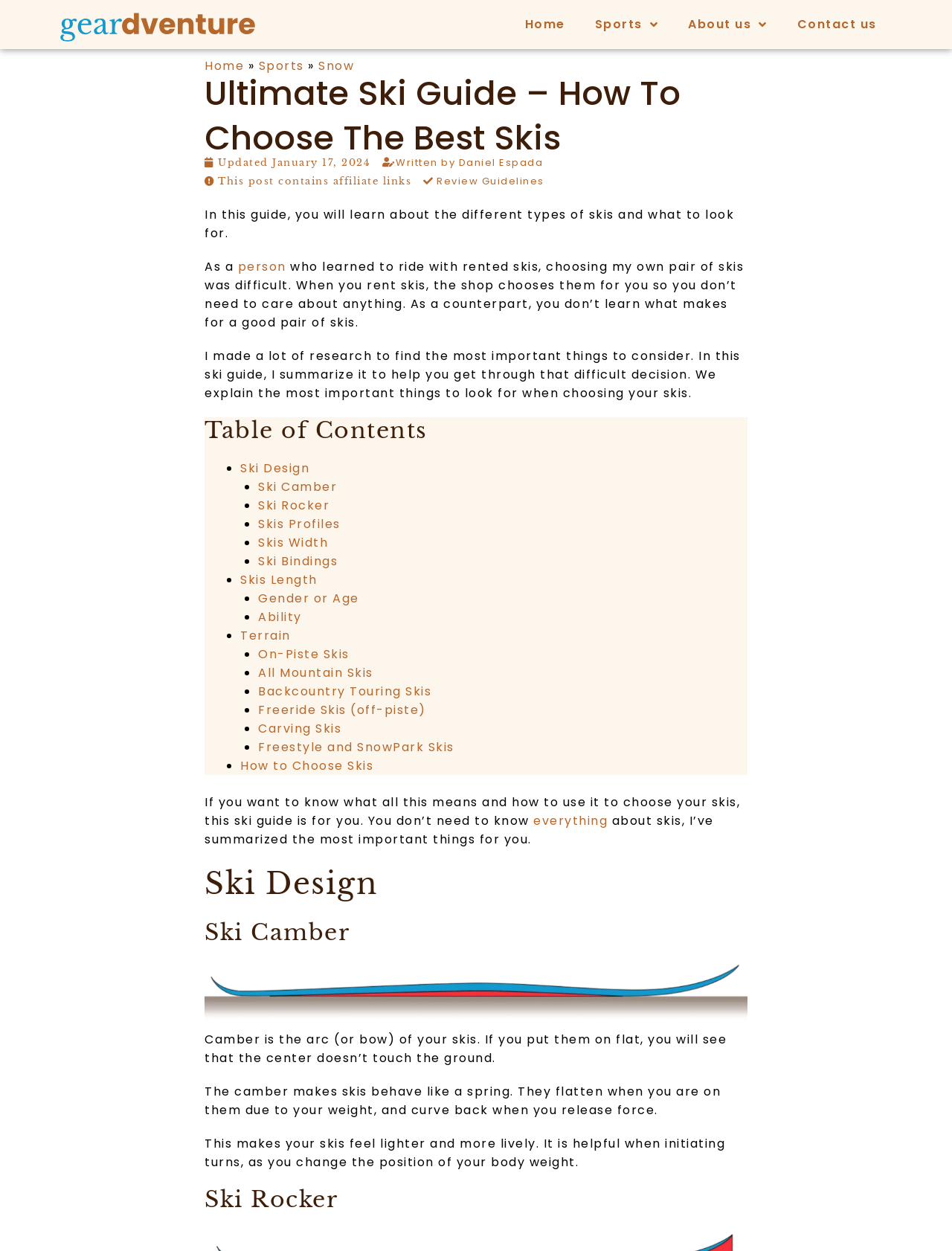Use a single word or phrase to answer the following:
What is the main topic of the section after 'Table of Contents'?

Ski Design